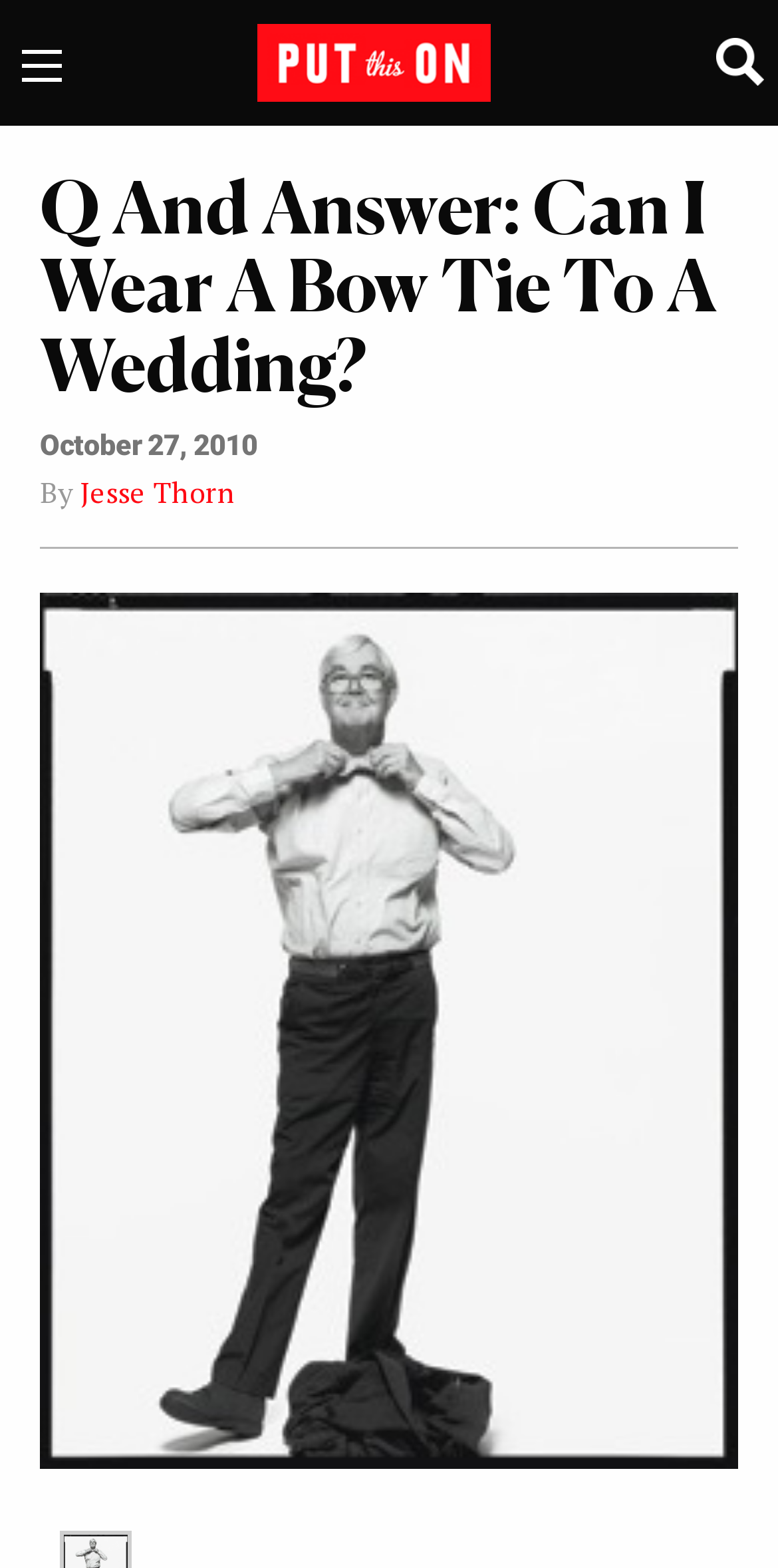Find the primary header on the webpage and provide its text.

Q And Answer: Can I Wear A Bow Tie To A Wedding?